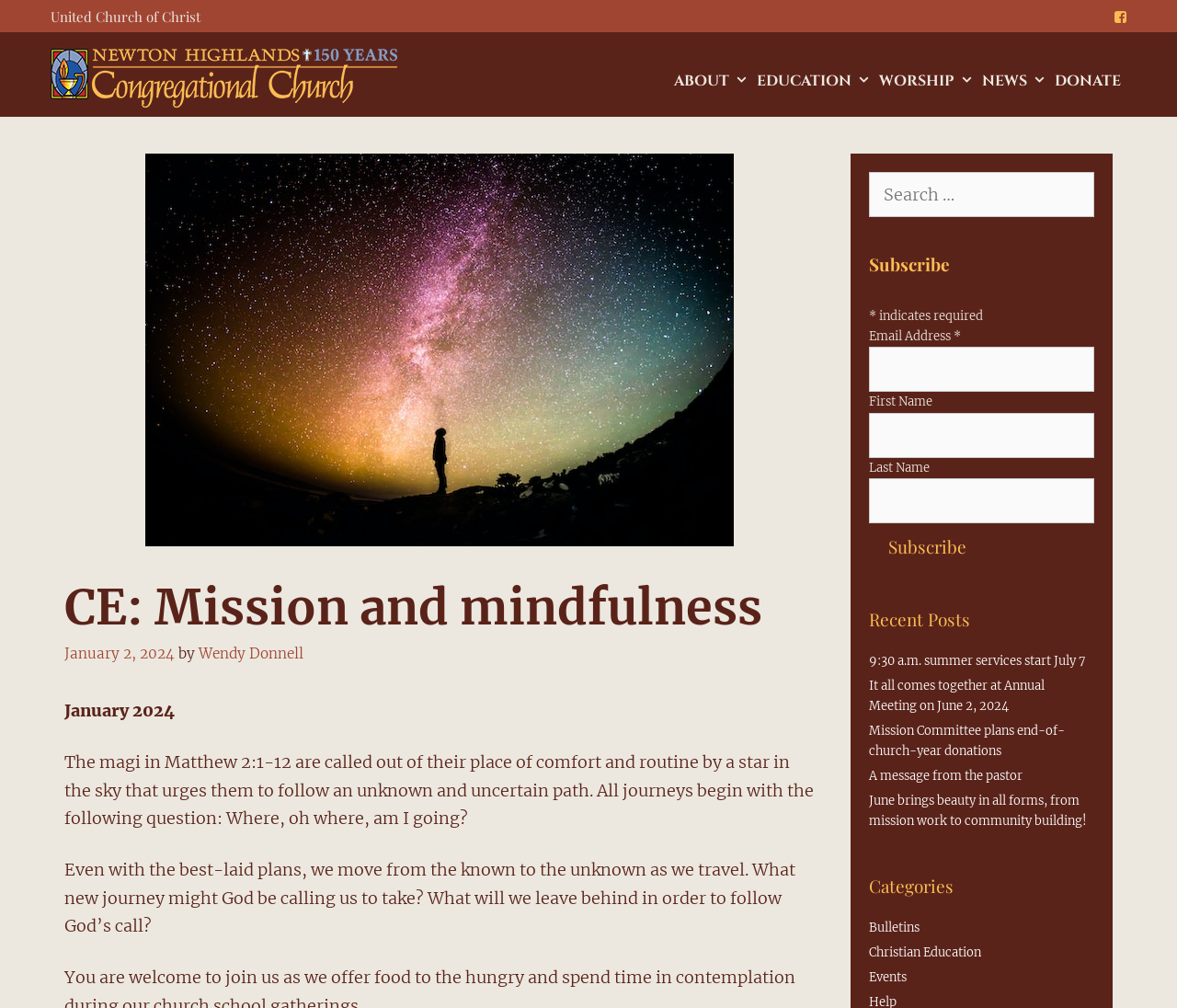Please determine the bounding box coordinates of the element to click on in order to accomplish the following task: "Read the recent post about summer services". Ensure the coordinates are four float numbers ranging from 0 to 1, i.e., [left, top, right, bottom].

[0.738, 0.648, 0.923, 0.663]